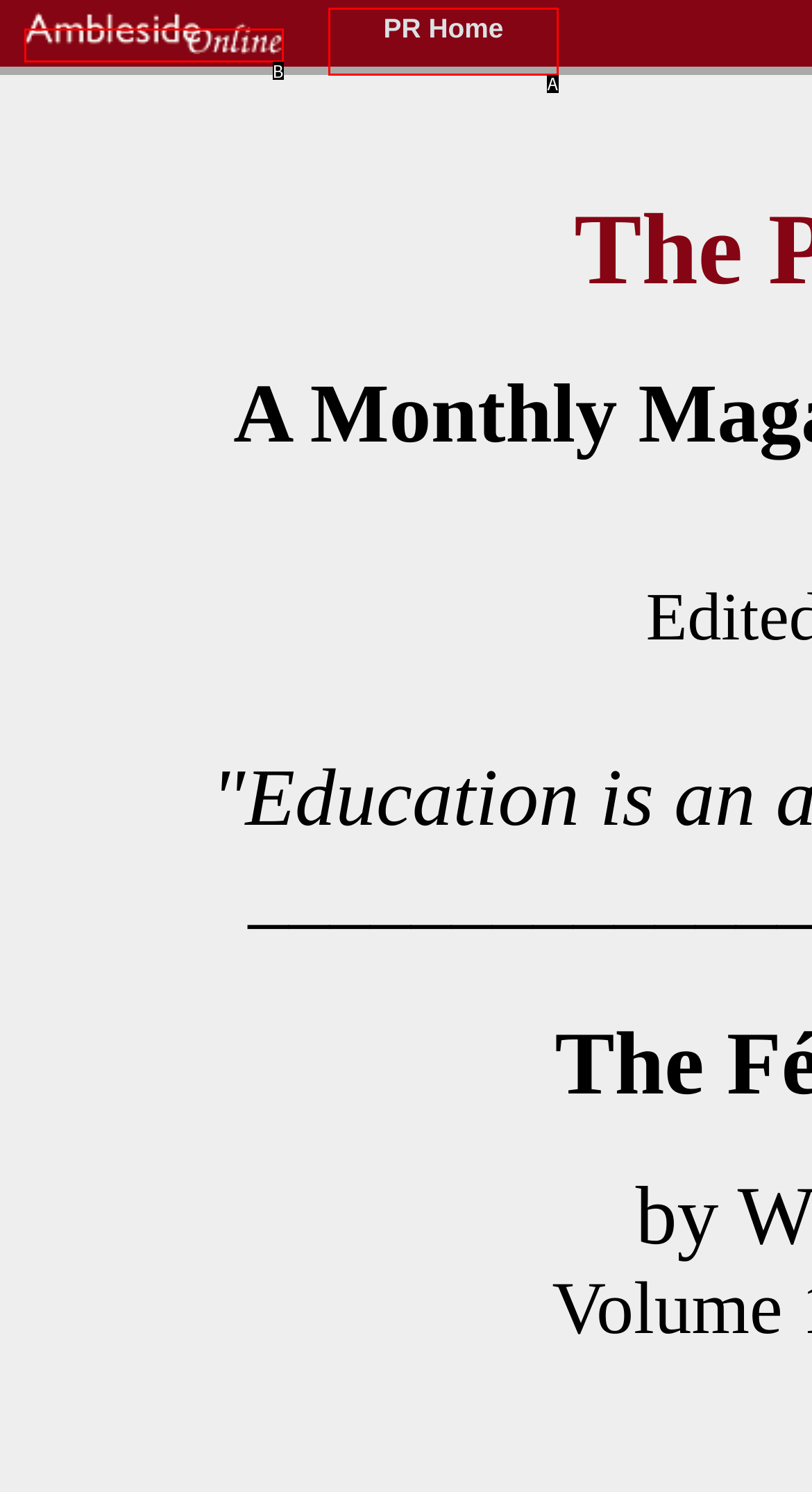Match the description: PR Home to the appropriate HTML element. Respond with the letter of your selected option.

A